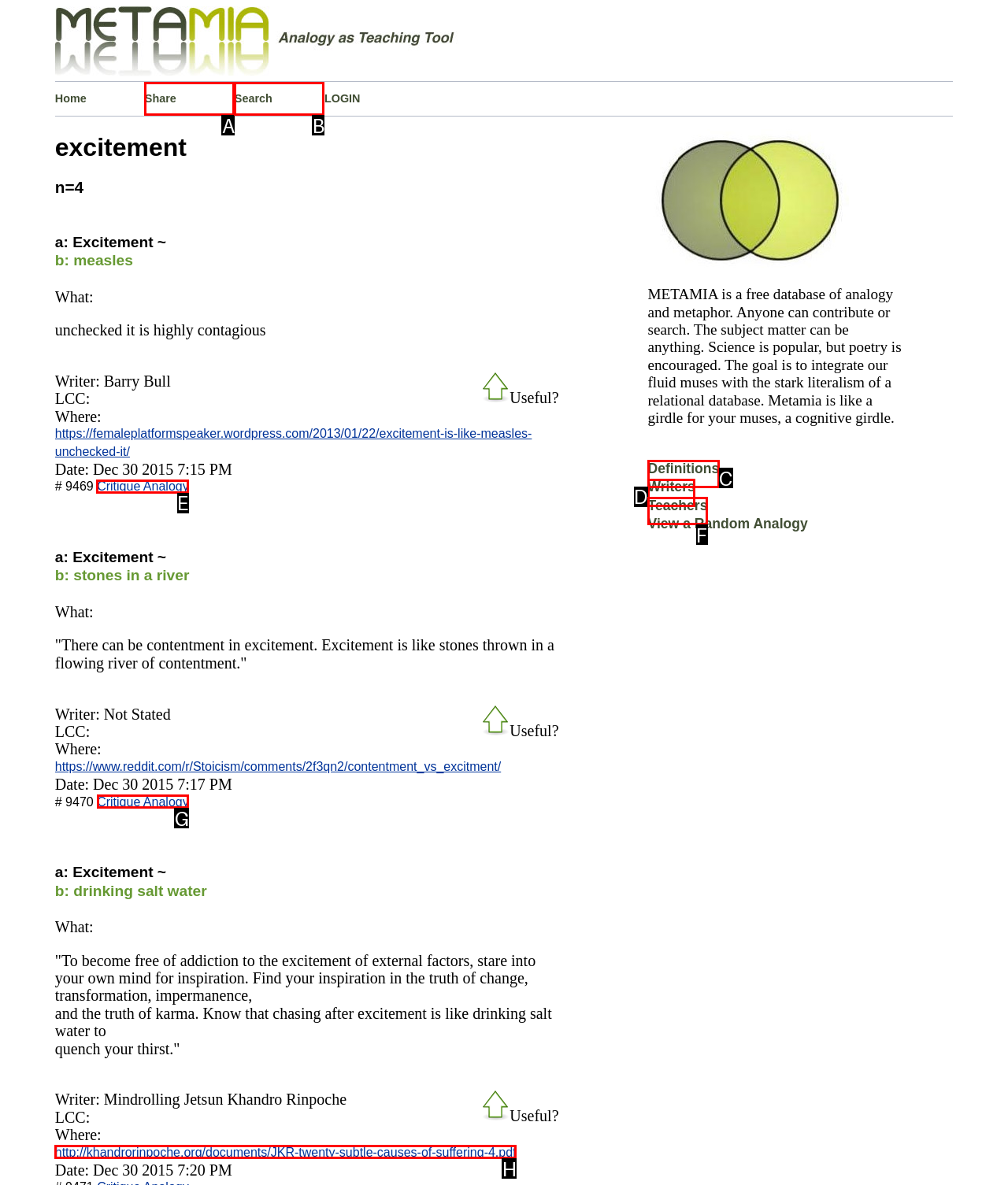Provide the letter of the HTML element that you need to click on to perform the task: Critique an analogy.
Answer with the letter corresponding to the correct option.

E